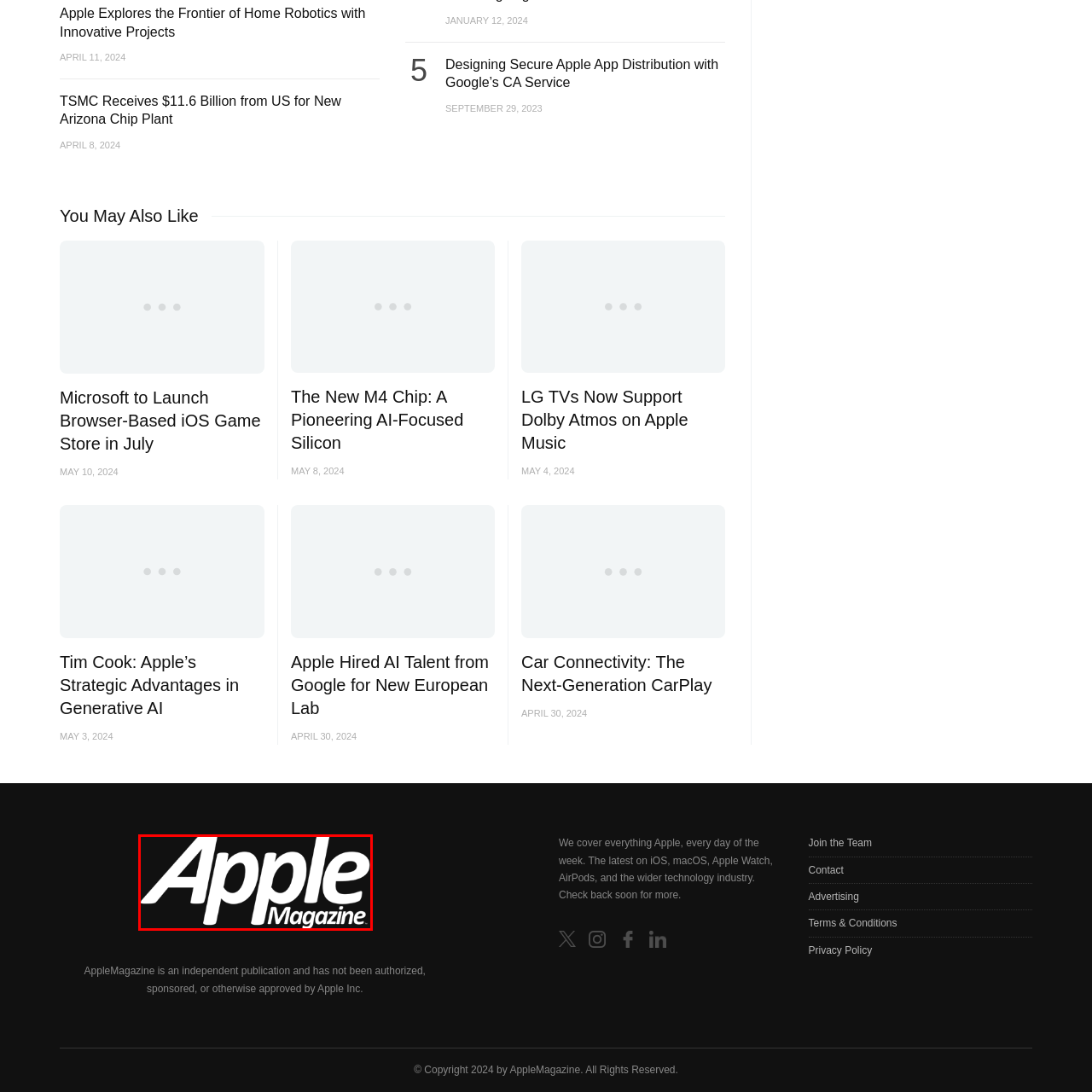Describe in detail the visual content enclosed by the red bounding box.

The image features the logo of "Apple Magazine," prominently displayed with a bold and modern typeface. The name "Apple" is styled in a clean, uppercase font, while "Magazine" is written in a contrasting, more delicate font, emphasizing the publication's focus on Apple-related content. The logo stands out against a dark background, highlighting its sleek design and reinforcing the magazine's identity as an independent source dedicated to covering the latest developments in Apple technology, products, and culture. This image serves as a visual representation of the magazine's mission to inform and engage readers with insightful articles and updates within the tech industry.